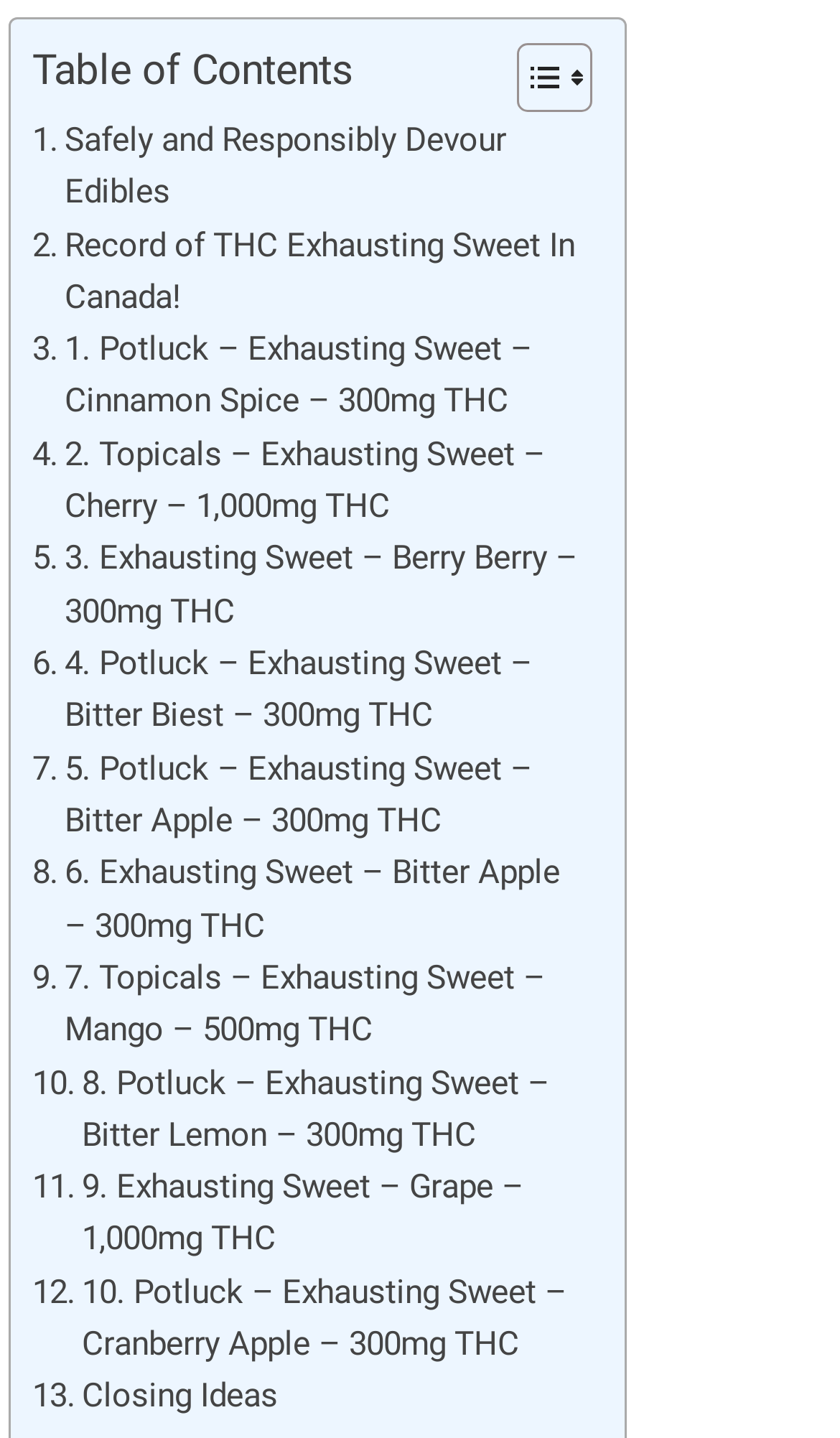Identify the bounding box coordinates necessary to click and complete the given instruction: "Explore Potluck – Exhausting Sweet – Cinnamon Spice – 300mg THC".

[0.038, 0.225, 0.691, 0.298]